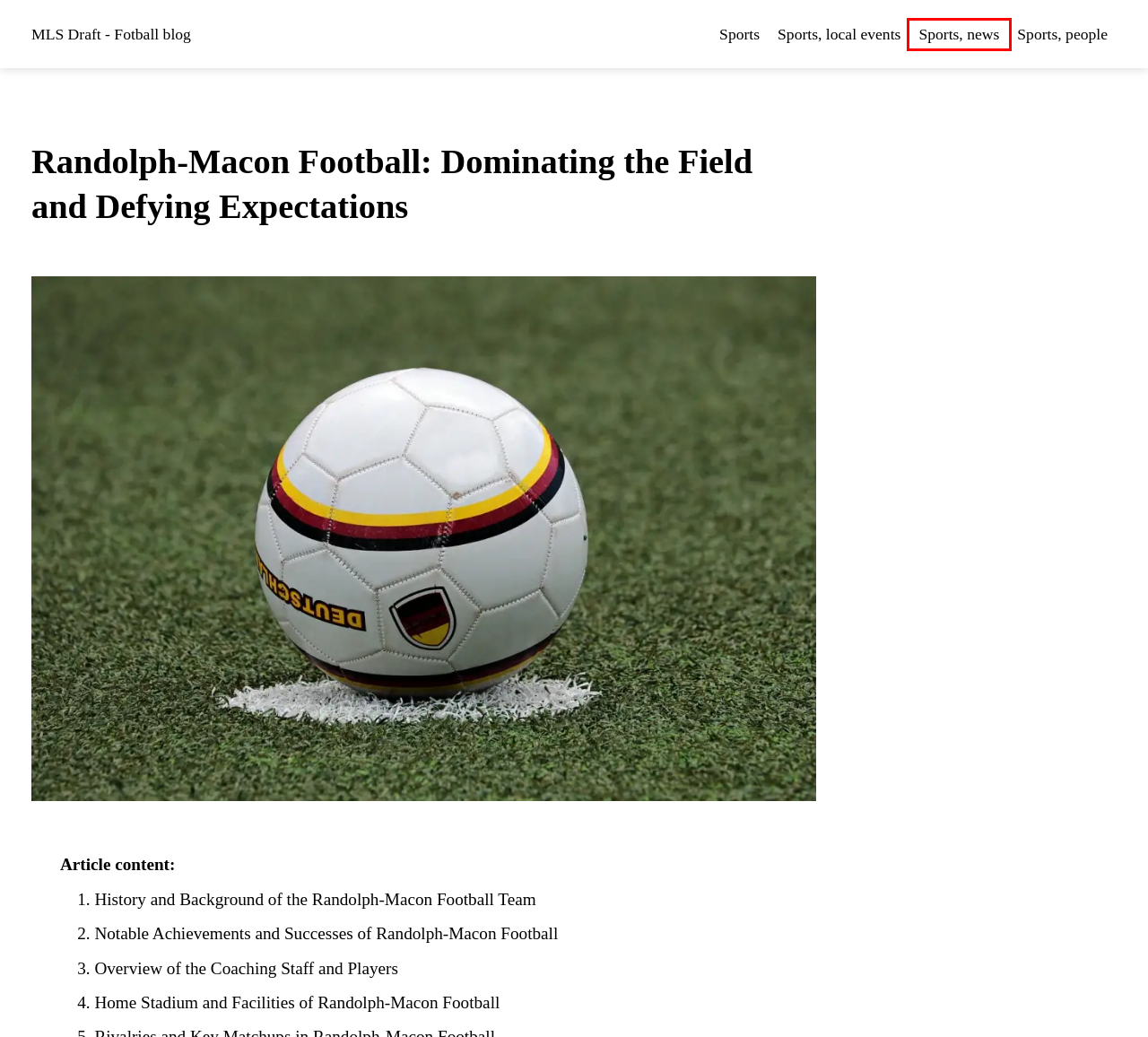Examine the screenshot of a webpage with a red bounding box around a specific UI element. Identify which webpage description best matches the new webpage that appears after clicking the element in the red bounding box. Here are the candidates:
A. sports < MLS Draft - Fotball blog
B. sports, people < MLS Draft - Fotball blog
C. Master Your Golf Swing: Top Tips to Stop Over Swinging in Golf < MLS Draft - Fotball blog
D. randolph macon football < MLS Draft - Fotball blog
E. Privacy policy < MLS Draft - Fotball blog
F. sports, local events < MLS Draft - Fotball blog
G. sports, news < MLS Draft - Fotball blog
H. MLS Draft - Fotball blog

G